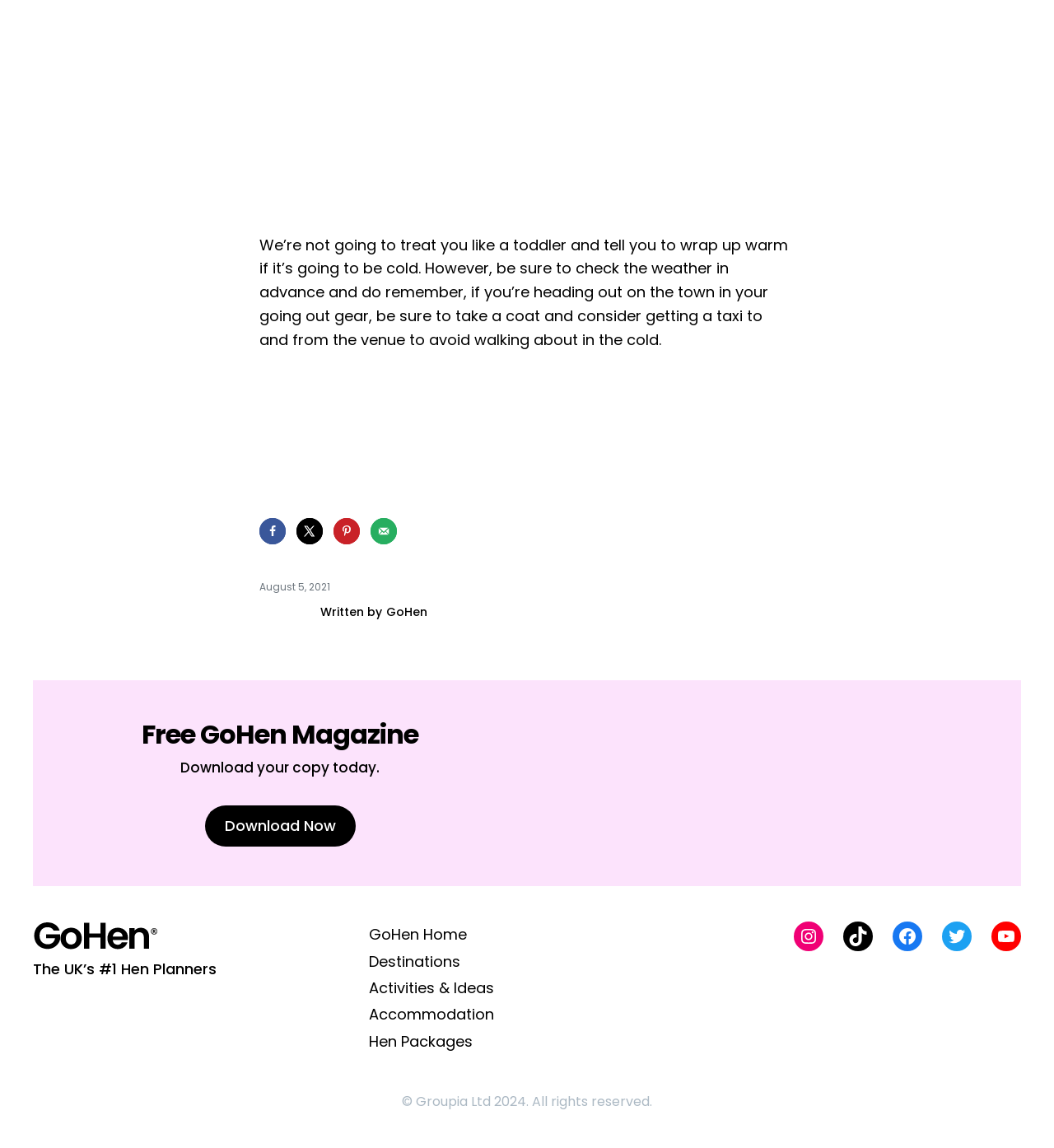How many social media links are there?
Provide a detailed and extensive answer to the question.

I counted the number of social media links by looking at the links with text 'GoHen Instagram', 'GoHen TikTok', 'GoHen Facebook', 'GoHen Twitter', and 'GoHen YouTube'.